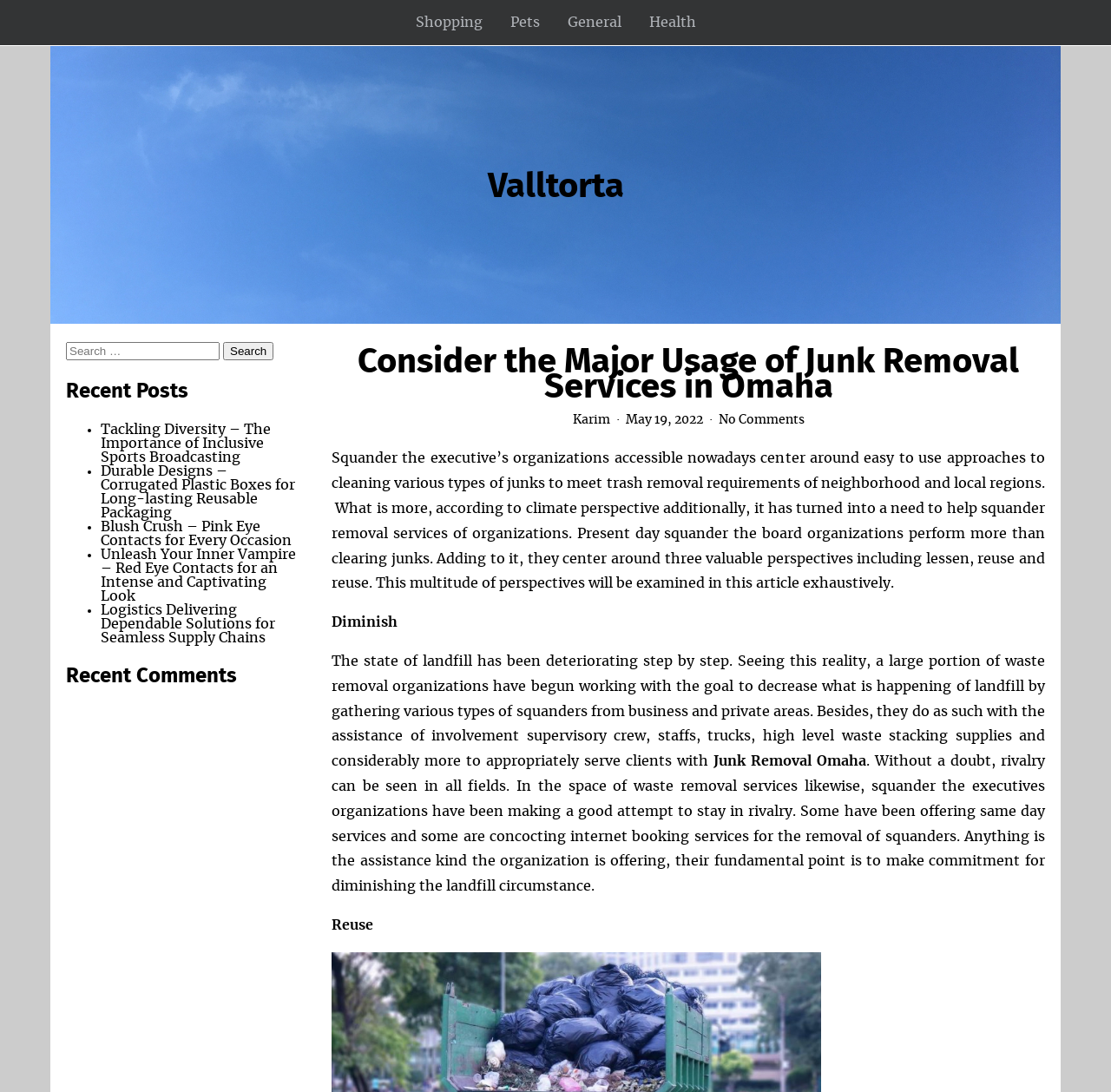What is the purpose of waste removal organizations?
Answer the question with a single word or phrase, referring to the image.

To decrease landfill situation